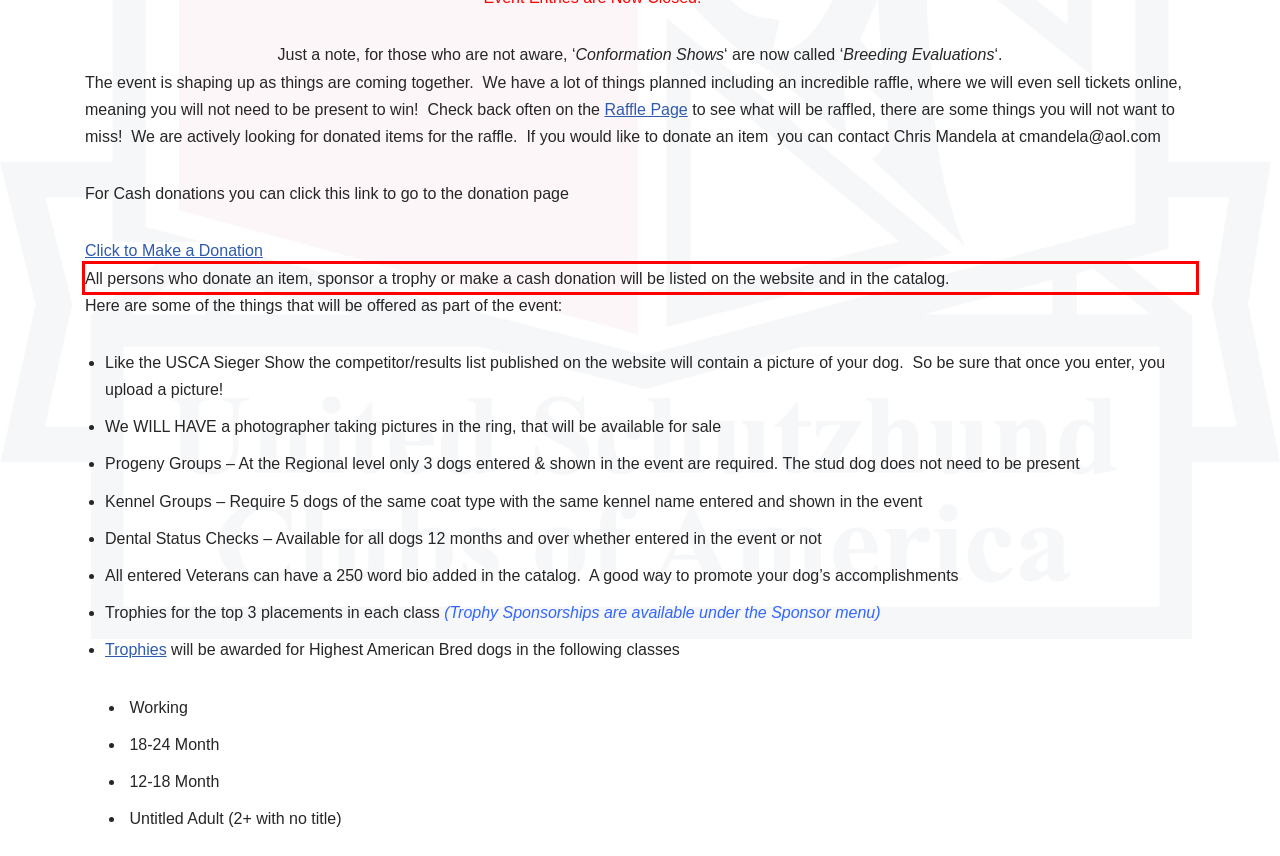Given a webpage screenshot, identify the text inside the red bounding box using OCR and extract it.

All persons who donate an item, sponsor a trophy or make a cash donation will be listed on the website and in the catalog.